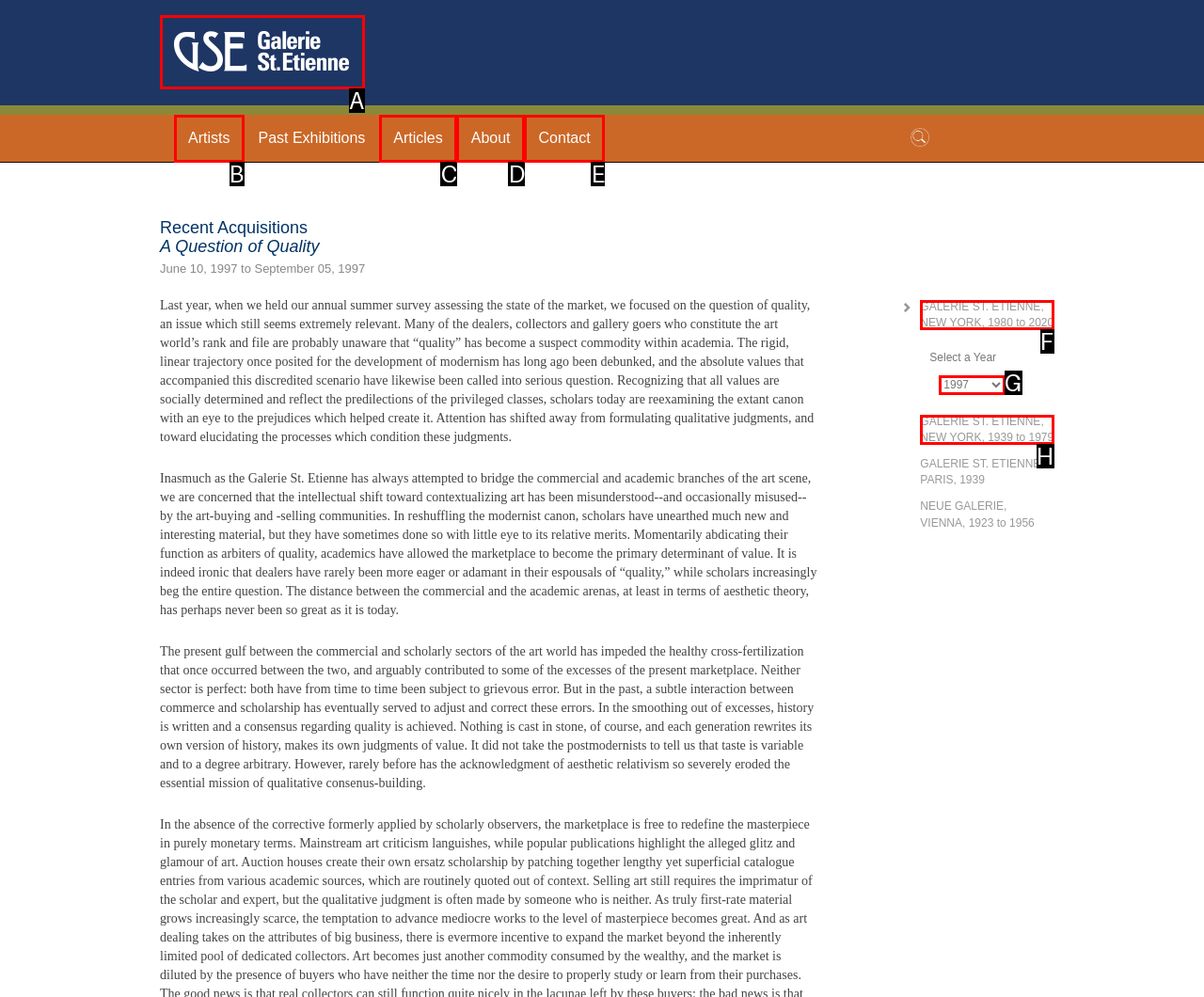Assess the description: Articles and select the option that matches. Provide the letter of the chosen option directly from the given choices.

C